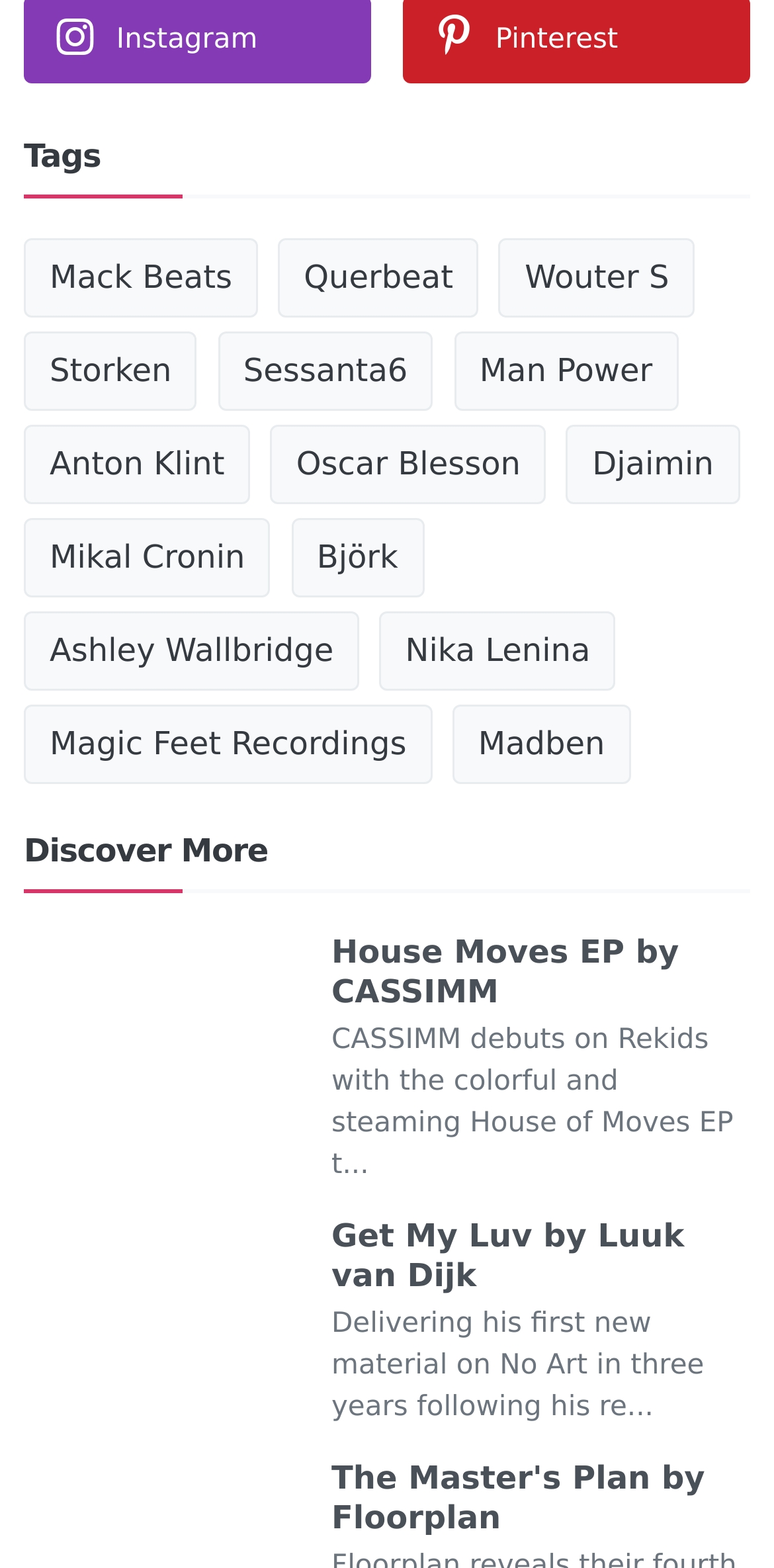Please determine the bounding box coordinates of the element's region to click in order to carry out the following instruction: "View the details of House Moves EP by CASSIMM". The coordinates should be four float numbers between 0 and 1, i.e., [left, top, right, bottom].

[0.031, 0.595, 0.39, 0.719]